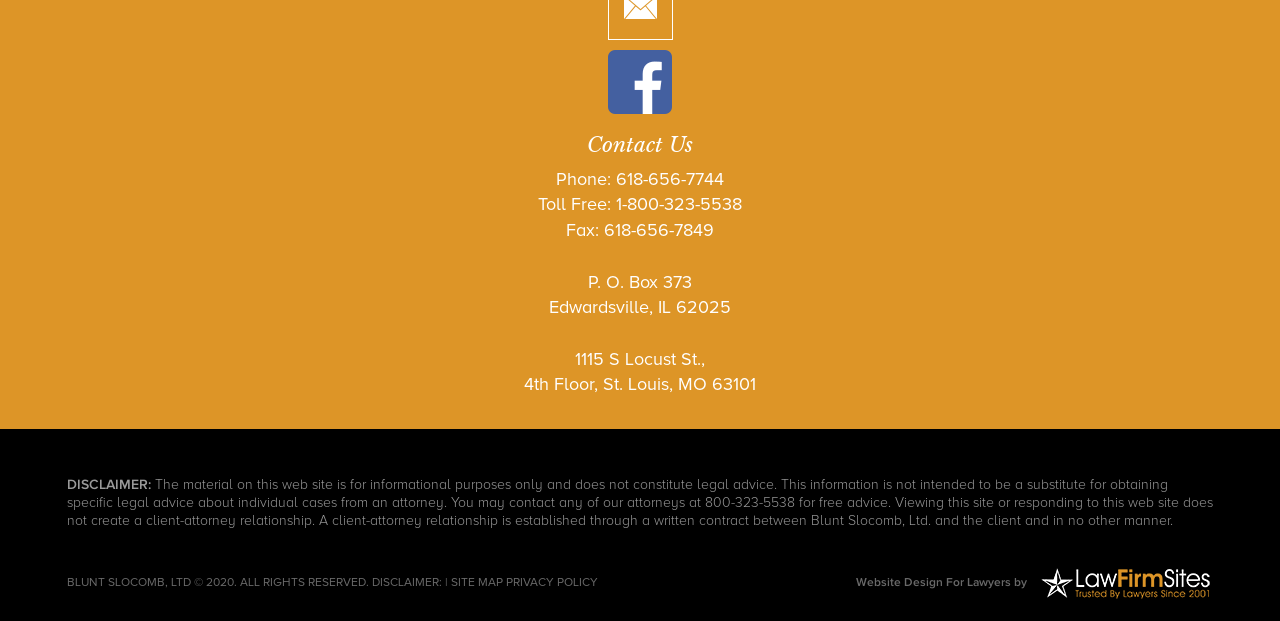Please specify the coordinates of the bounding box for the element that should be clicked to carry out this instruction: "Call 618-656-7744". The coordinates must be four float numbers between 0 and 1, formatted as [left, top, right, bottom].

[0.481, 0.27, 0.566, 0.305]